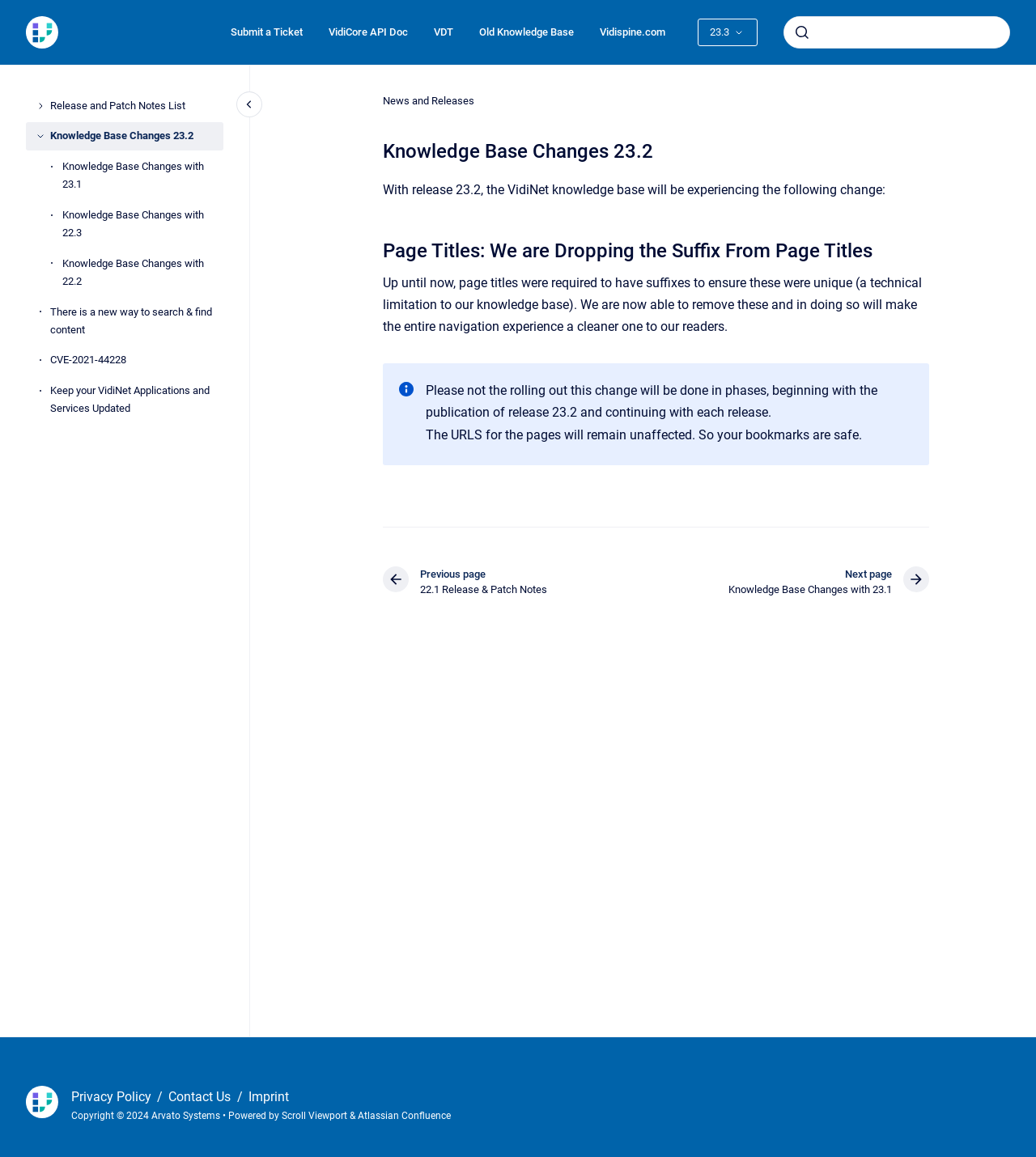Offer a thorough description of the webpage.

This webpage is a knowledge base page that displays changes related to release 23.2. At the top, there are six links to navigate to different pages, including the homepage, submitting a ticket, and VidiCore API documentation. Next to these links, there is a search bar with a combobox and a submit button.

Below the search bar, there is a main navigation menu with links to release and patch notes, knowledge base changes, and other related pages. The main content area is divided into sections, starting with a header that displays the title "Knowledge Base Changes 23.2". 

The first section explains the changes to page titles, stating that the suffixes will be dropped to make the navigation experience cleaner. This section also includes a note with additional information about the rollout of this change and its impact on URLs.

The next section displays a list of links to other knowledge base changes, including those related to releases 23.1, 22.3, and 22.2. There are also links to other relevant pages, such as a new way to search and find content, CVE-2021-44228, and keeping VidiNet applications and services updated.

At the bottom of the page, there is a breadcrumb navigation menu, a footer section with links to privacy policy, contact us, imprint, and copyright information, as well as a powered by section with a link to Atlassian Confluence.